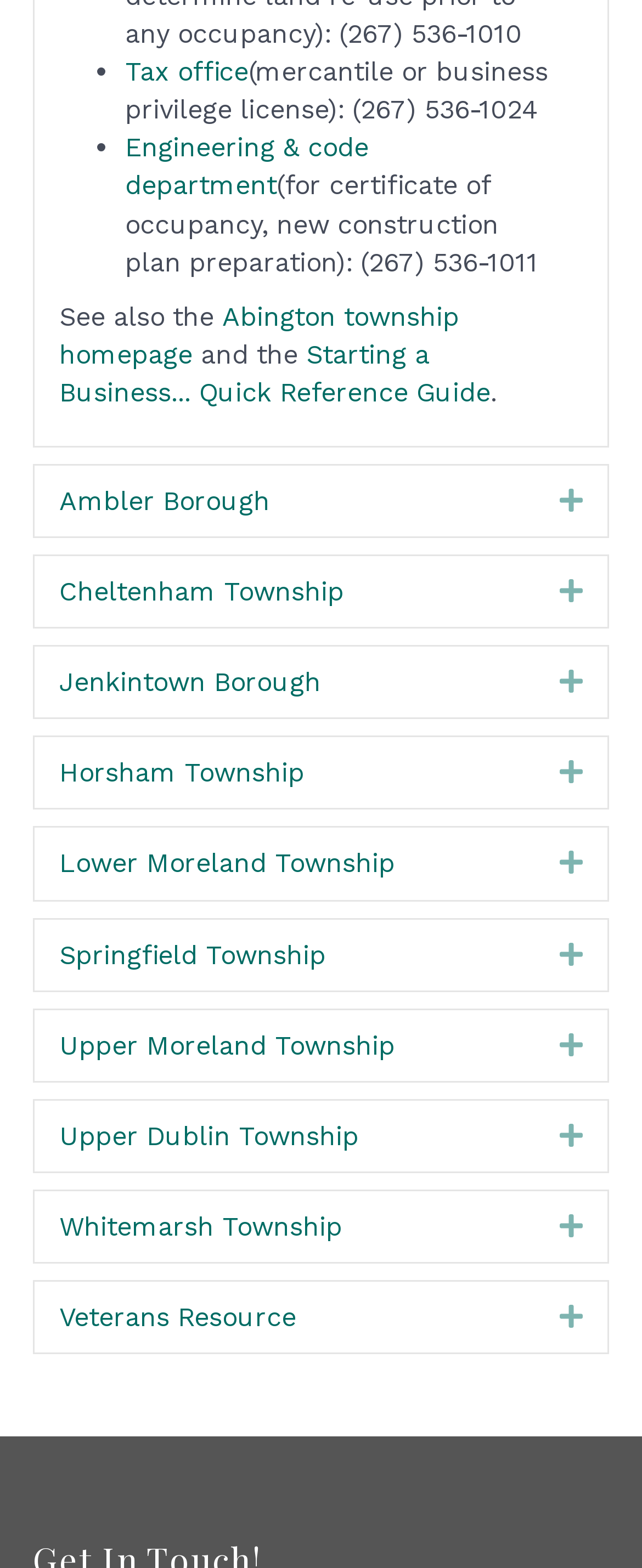What is the name of the guide that can be accessed by clicking the link?
Provide a well-explained and detailed answer to the question.

I looked at the link elements and found one with the text 'Starting a Business... Quick Reference Guide'. I inferred that clicking this link will take me to the guide.